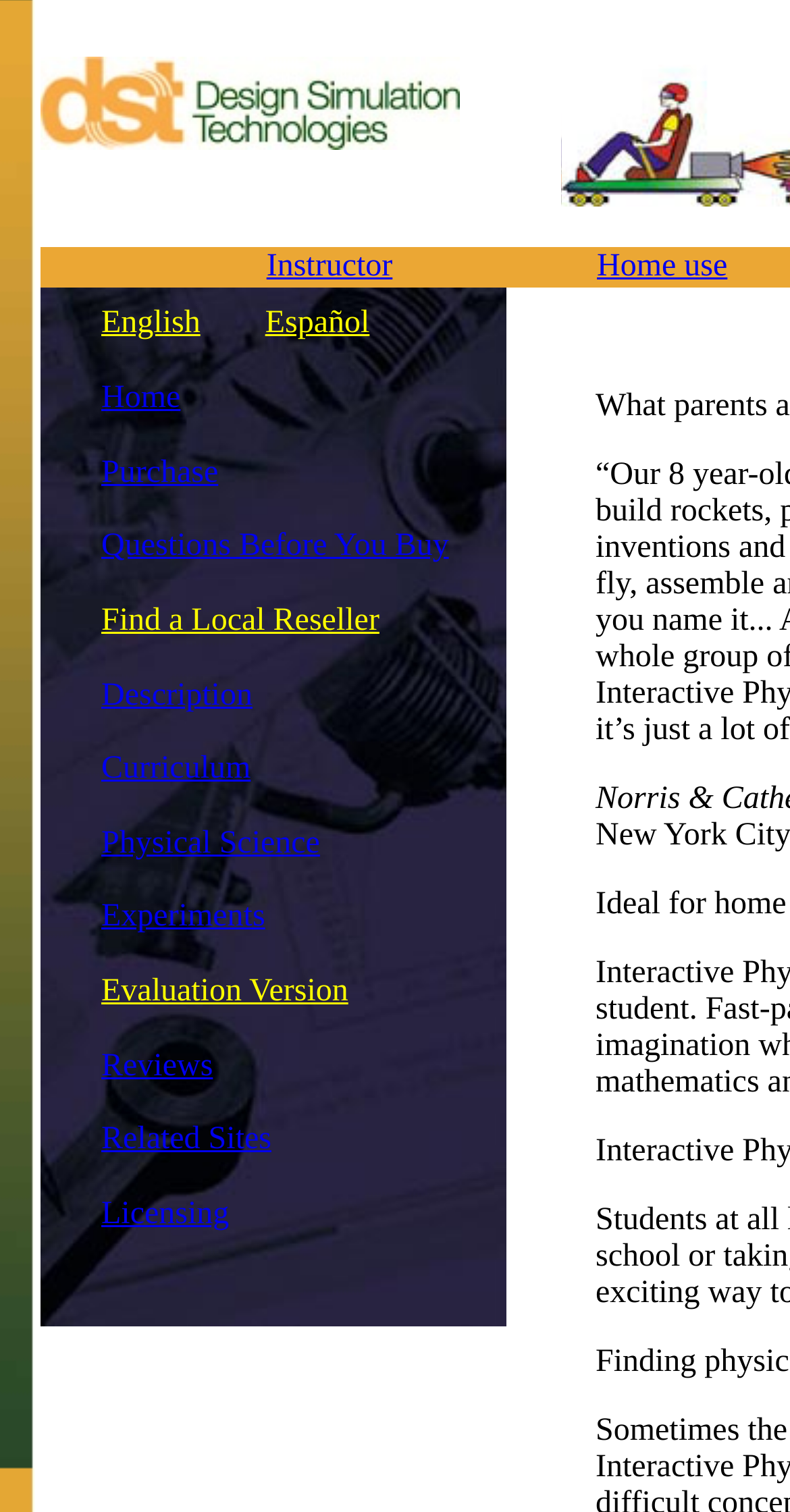Kindly determine the bounding box coordinates for the clickable area to achieve the given instruction: "Click the Home link".

[0.128, 0.252, 0.228, 0.274]